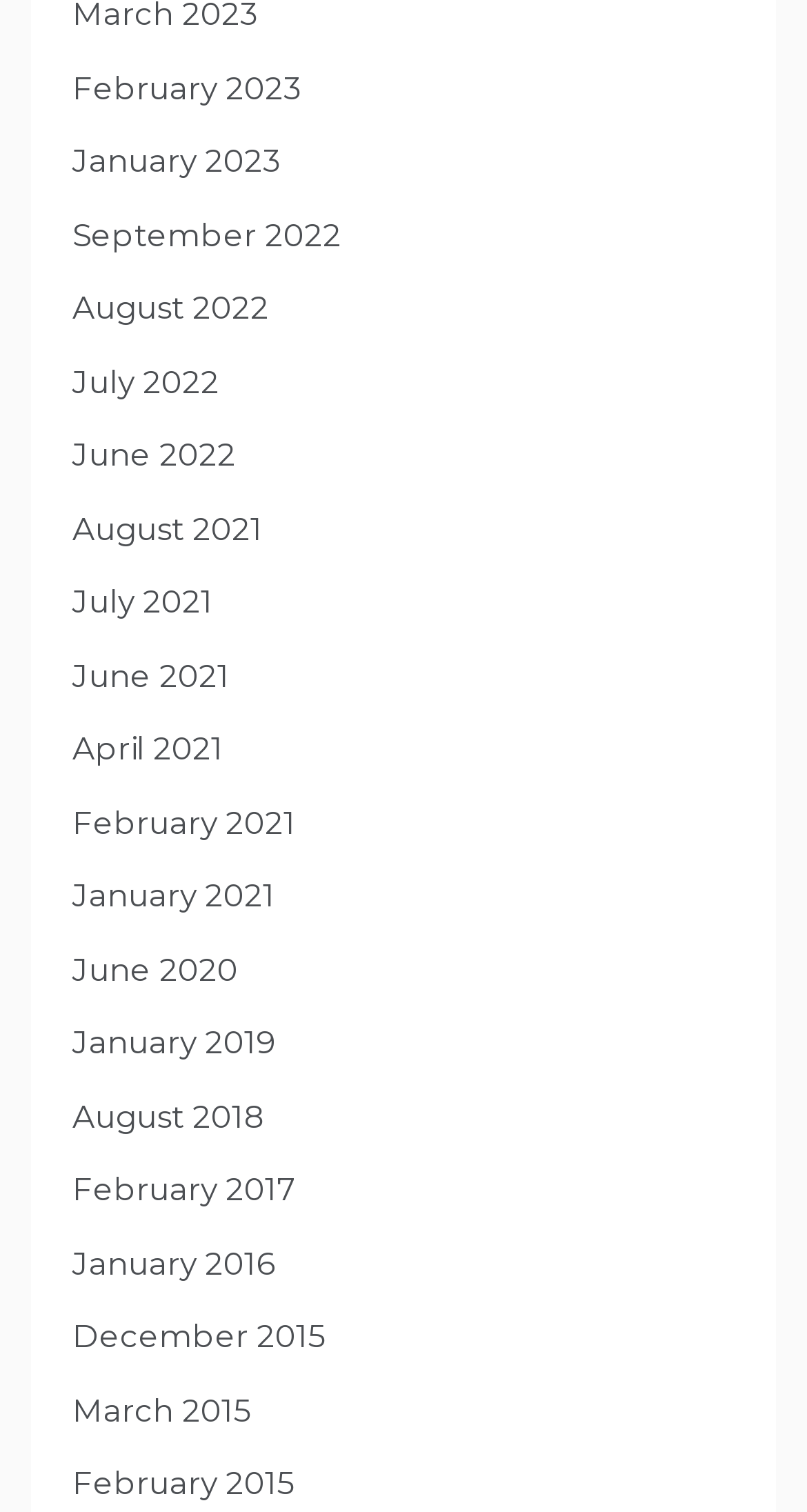Please find the bounding box coordinates of the element's region to be clicked to carry out this instruction: "view January 2021".

[0.09, 0.579, 0.341, 0.605]